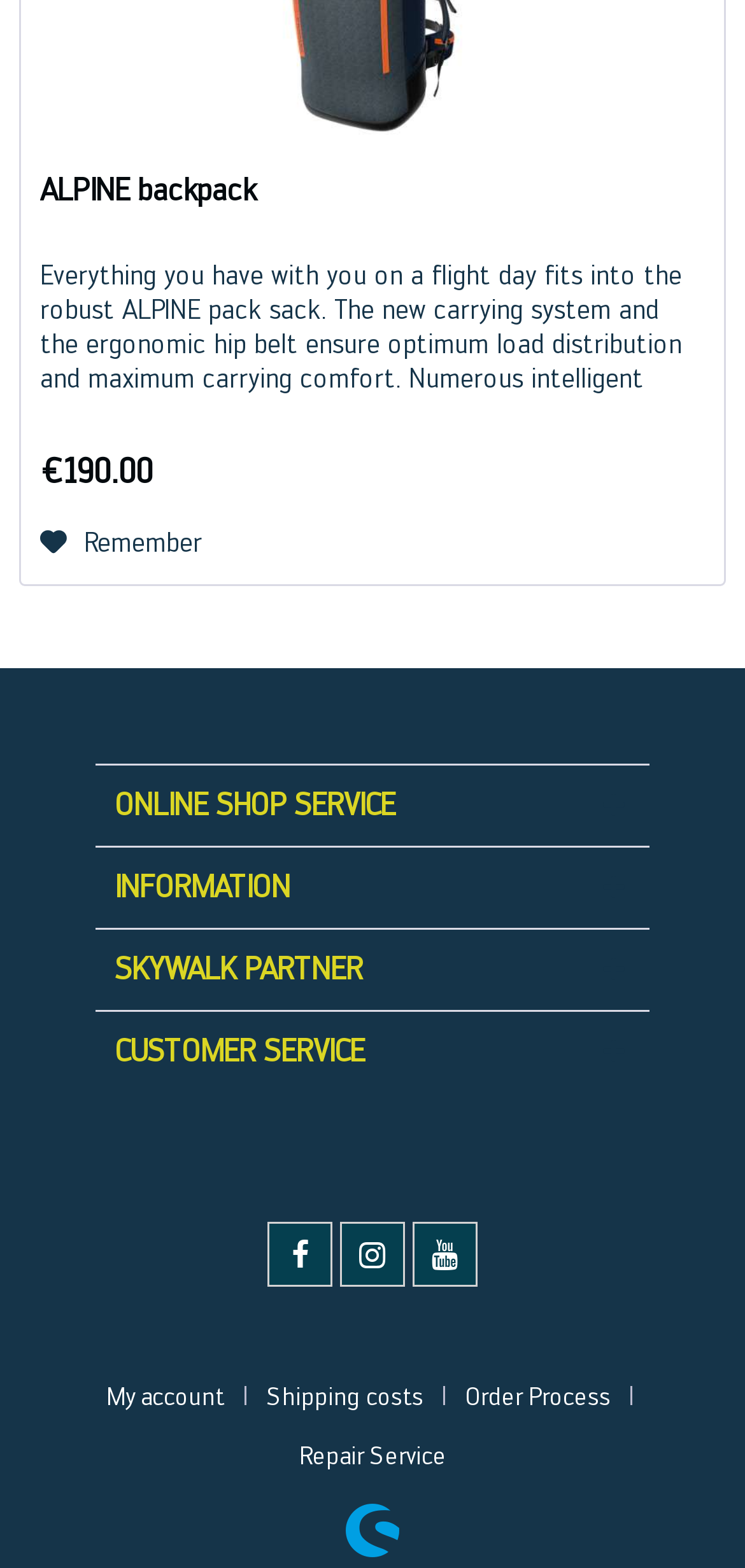From the details in the image, provide a thorough response to the question: What is the price of the ALPINE backpack?

I found the price of the ALPINE backpack by looking at the StaticText element with the text '€190.00' which is located below the description of the backpack.